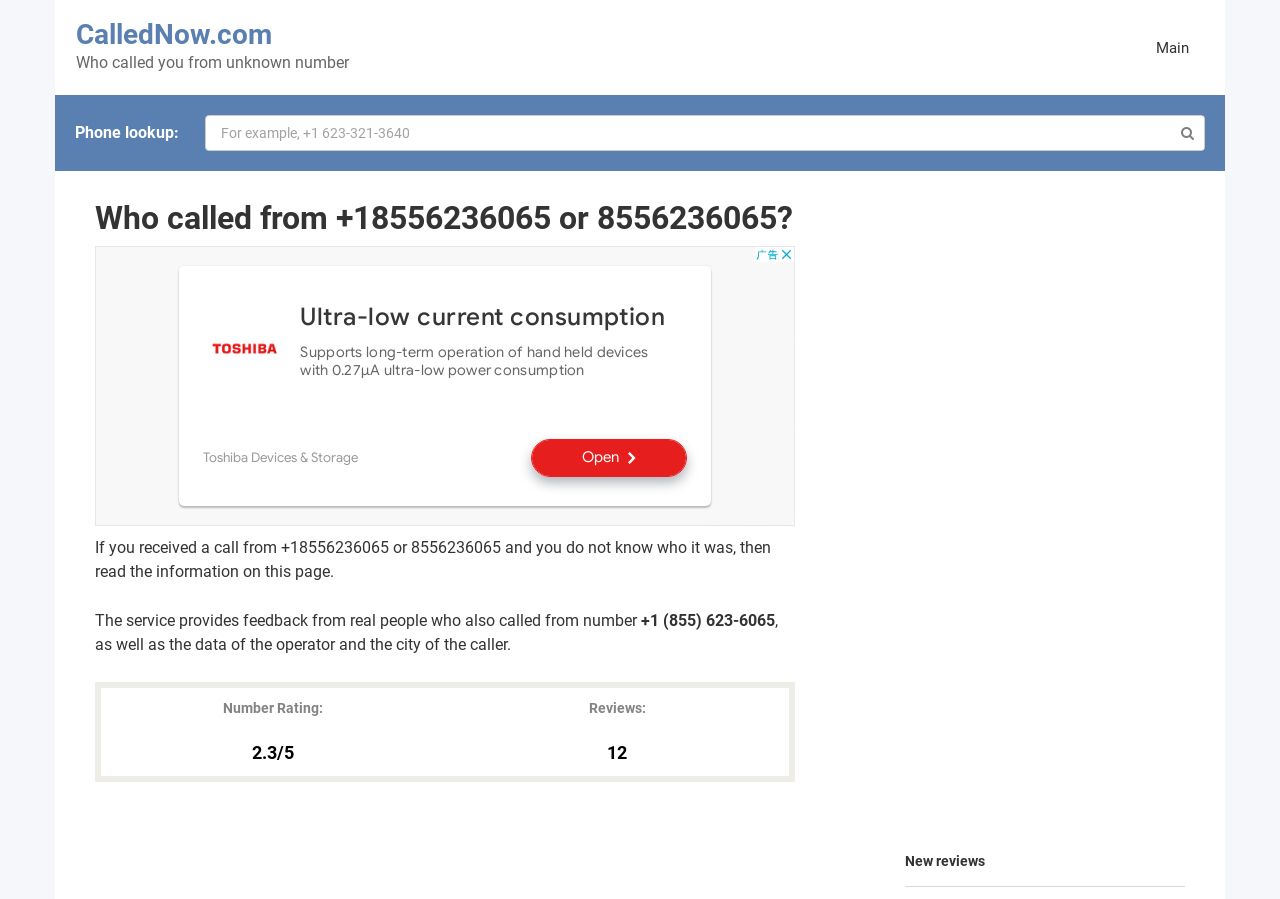Ascertain the bounding box coordinates for the UI element detailed here: "Main". The coordinates should be provided as [left, top, right, bottom] with each value being a float between 0 and 1.

[0.903, 0.043, 0.929, 0.064]